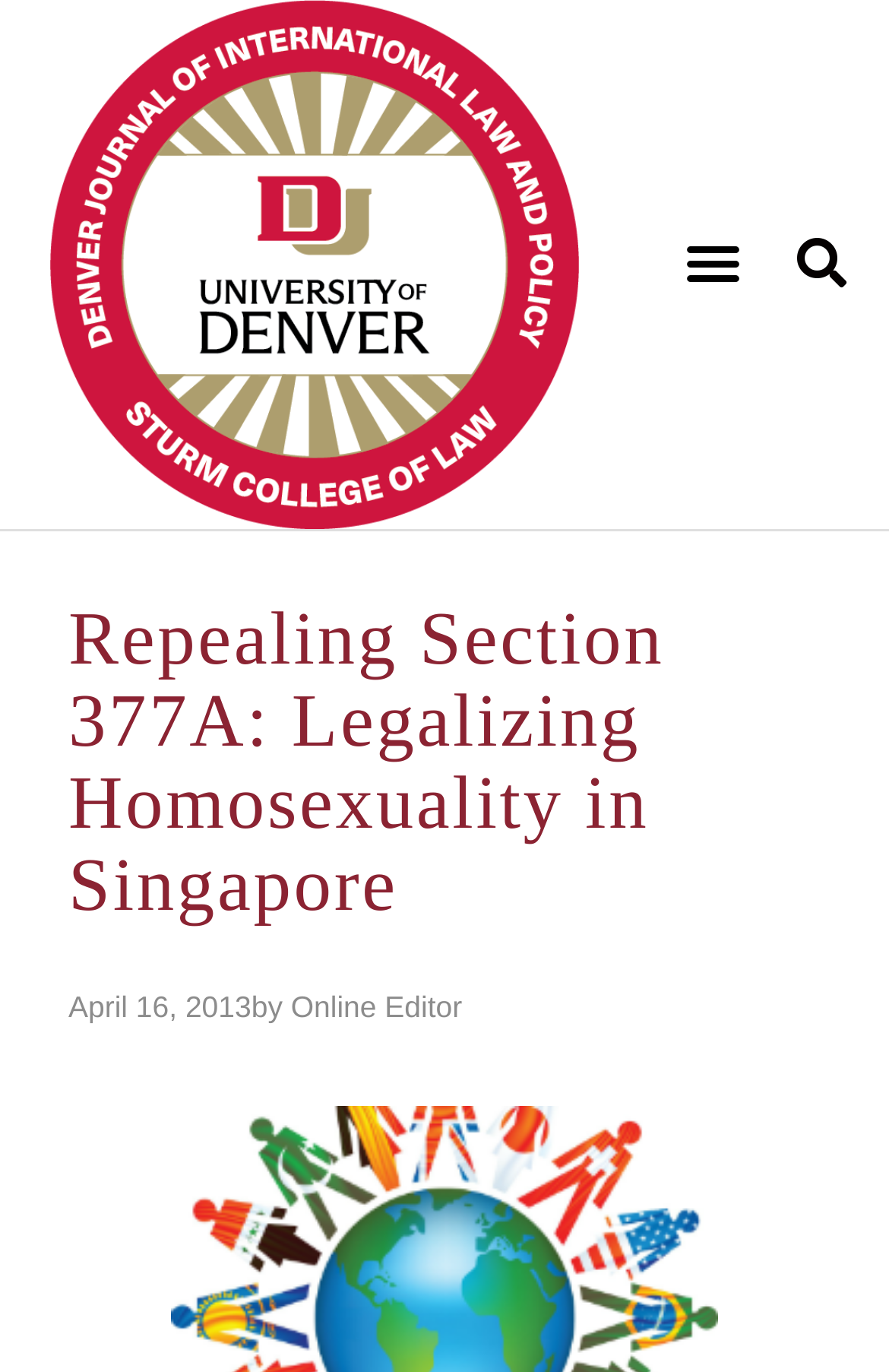Calculate the bounding box coordinates for the UI element based on the following description: "April 16, 2013". Ensure the coordinates are four float numbers between 0 and 1, i.e., [left, top, right, bottom].

[0.077, 0.711, 0.283, 0.756]